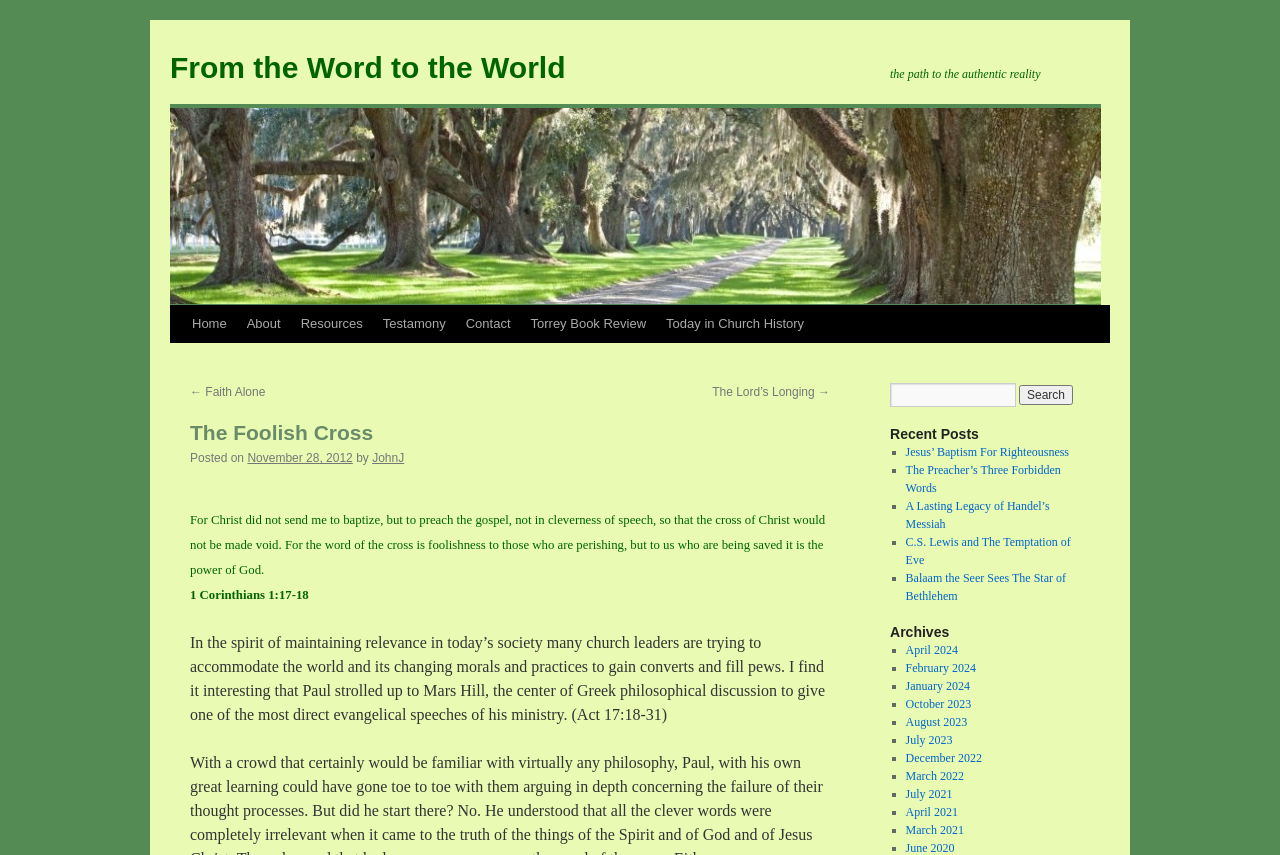Identify the bounding box of the UI element that matches this description: "July 2023".

[0.707, 0.857, 0.744, 0.874]